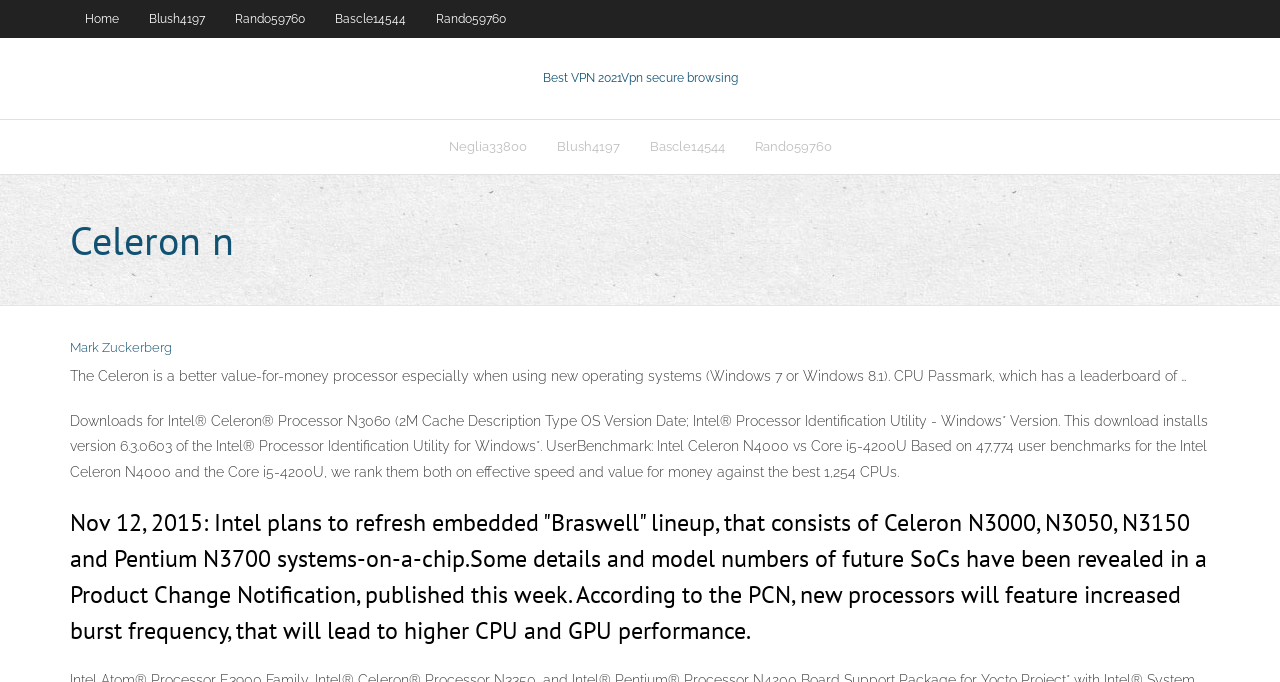Find the bounding box coordinates corresponding to the UI element with the description: "Best VPN 2021Vpn secure browsing". The coordinates should be formatted as [left, top, right, bottom], with values as floats between 0 and 1.

[0.424, 0.104, 0.576, 0.124]